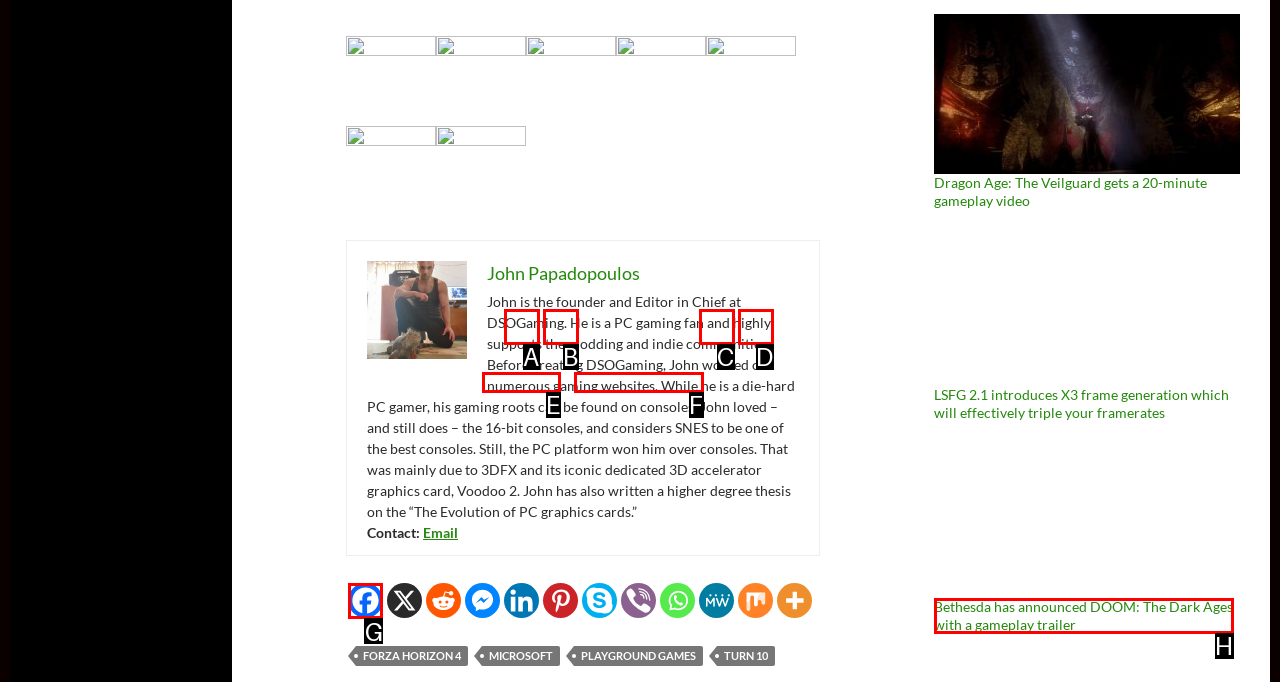Identify the letter of the UI element you need to select to accomplish the task: Follow on Facebook.
Respond with the option's letter from the given choices directly.

G